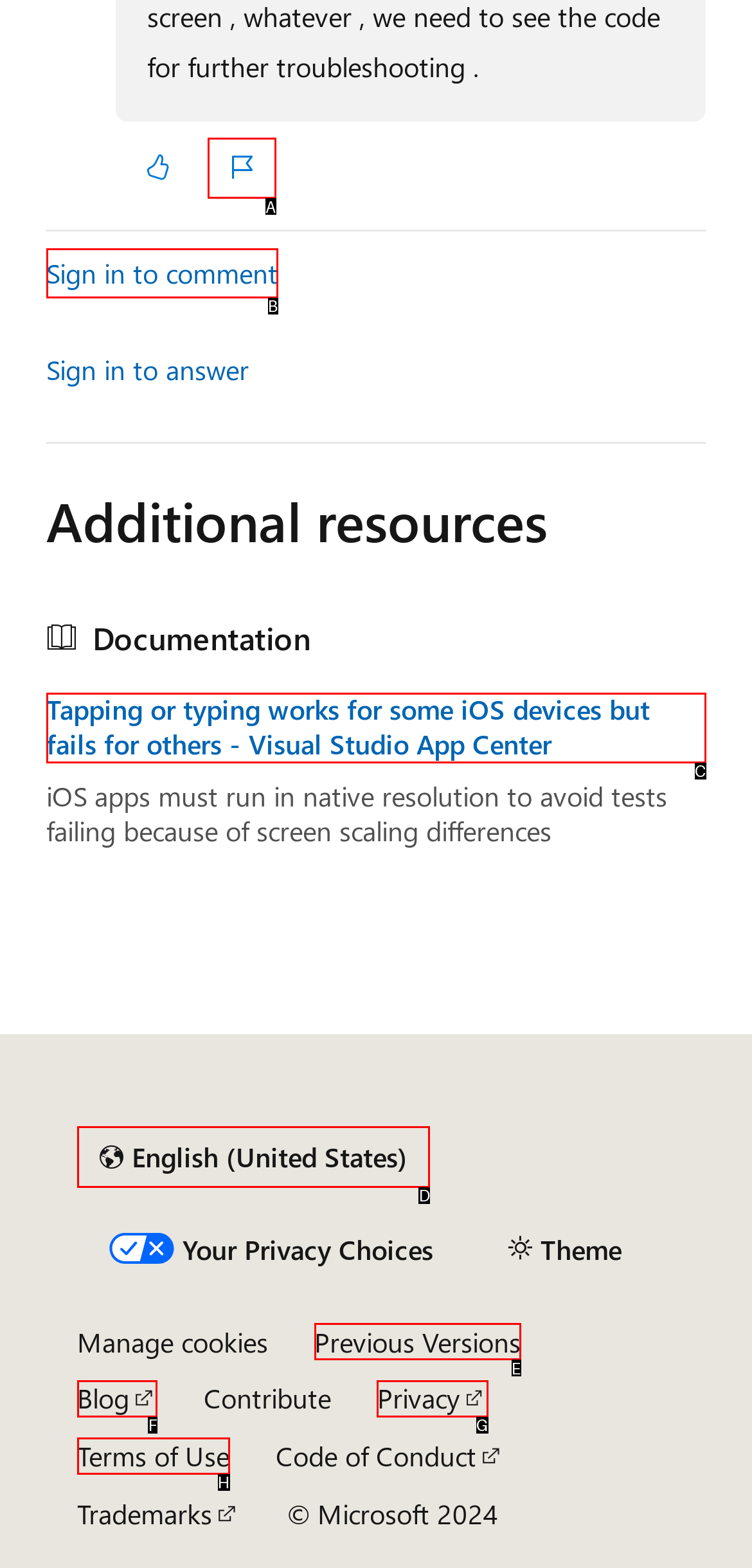Find the option that matches this description: Previous Versions
Provide the matching option's letter directly.

E